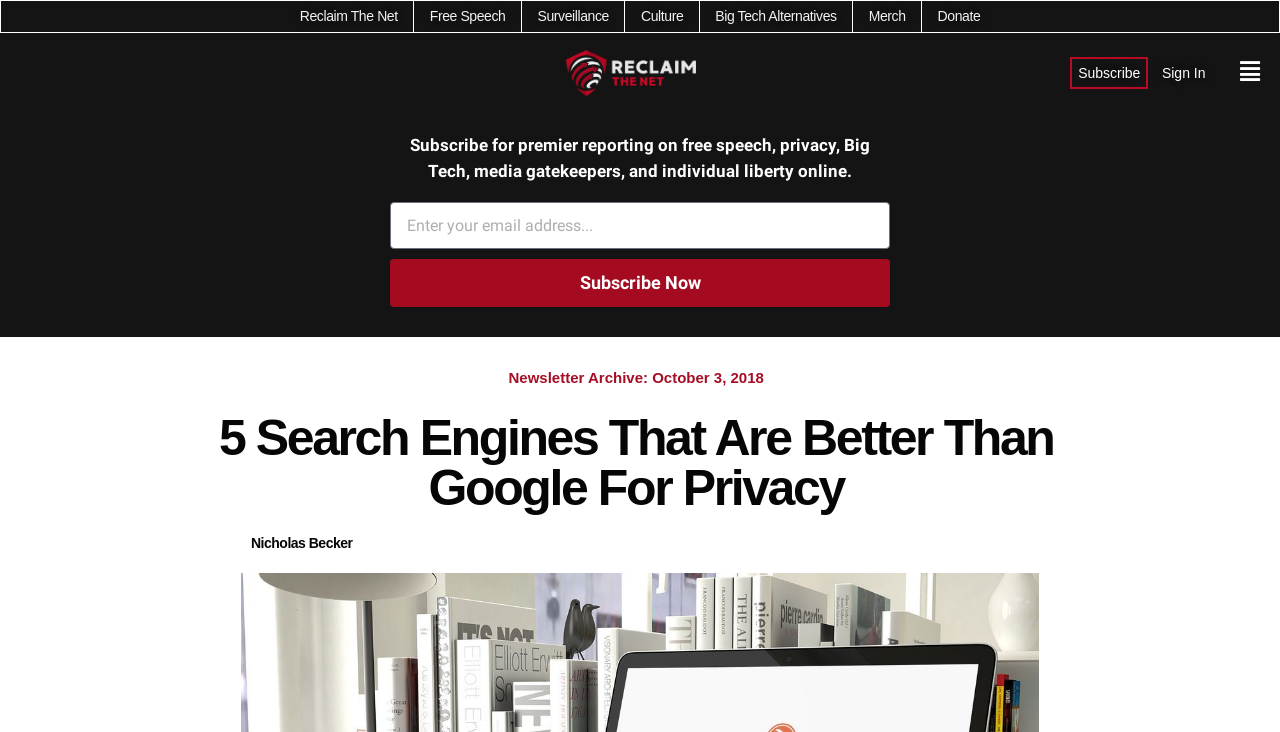What is the name of the website?
Please provide a comprehensive answer based on the details in the screenshot.

I determined the answer by looking at the top navigation links, which include 'Reclaim The Net', 'Free Speech', 'Surveillance', and others. The first link, 'Reclaim The Net', is likely the name of the website.